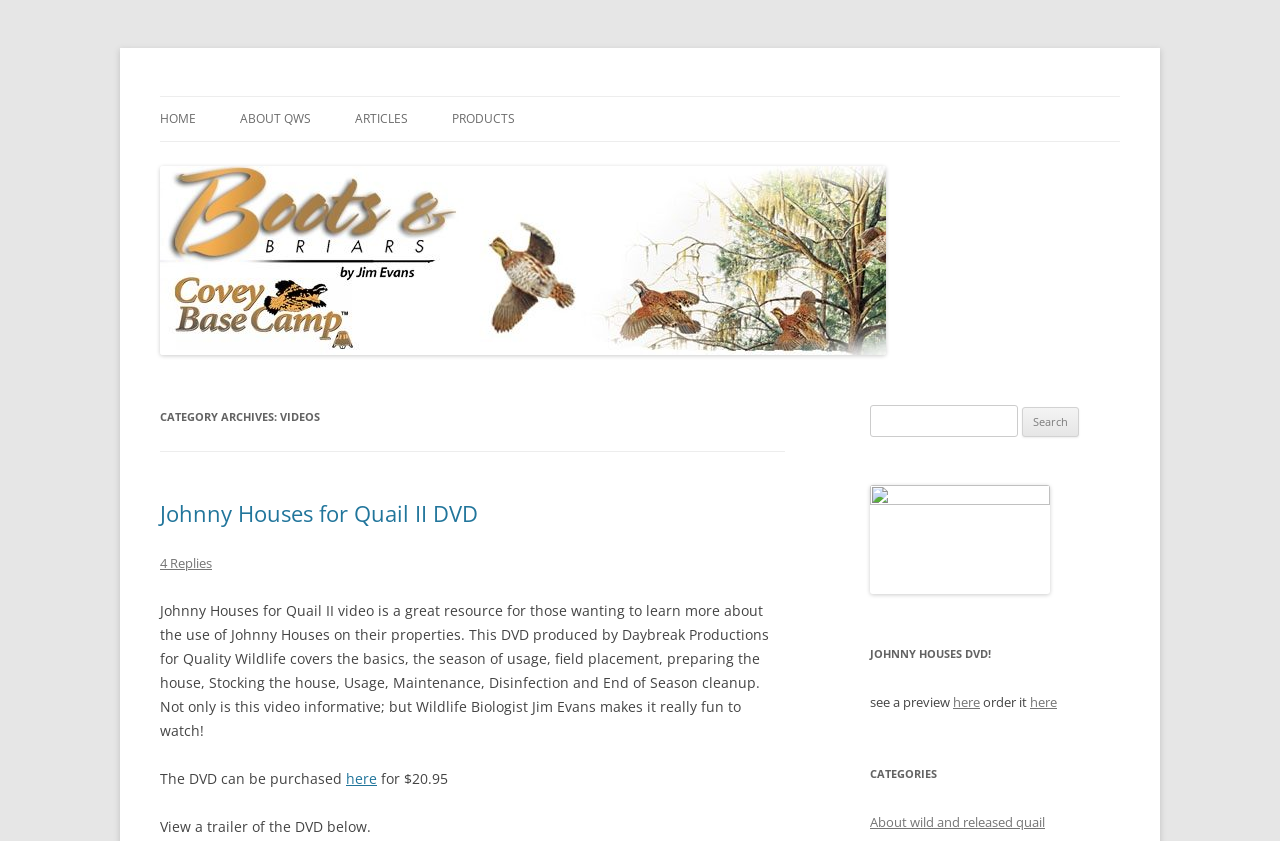What is the price of the DVD?
Refer to the image and give a detailed response to the question.

The price of the DVD is $20.95 as mentioned in the text 'The DVD can be purchased for $20.95'.